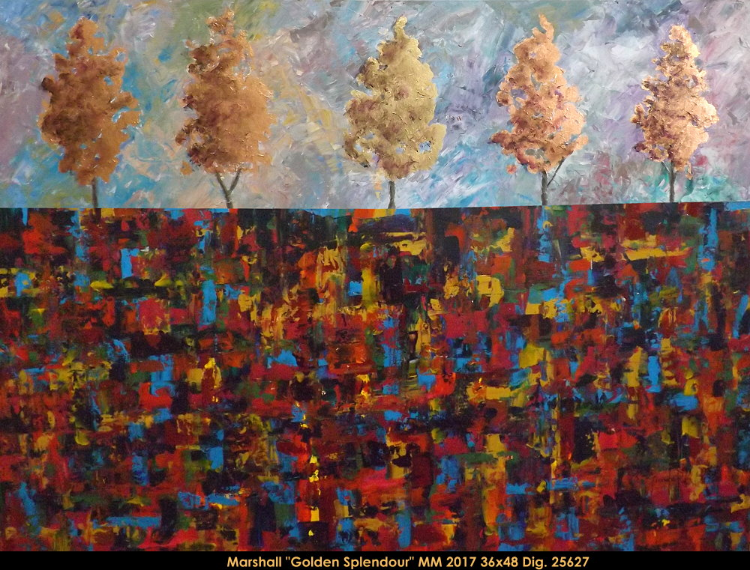Kindly respond to the following question with a single word or a brief phrase: 
What is the size of the painting?

36 by 48 inches